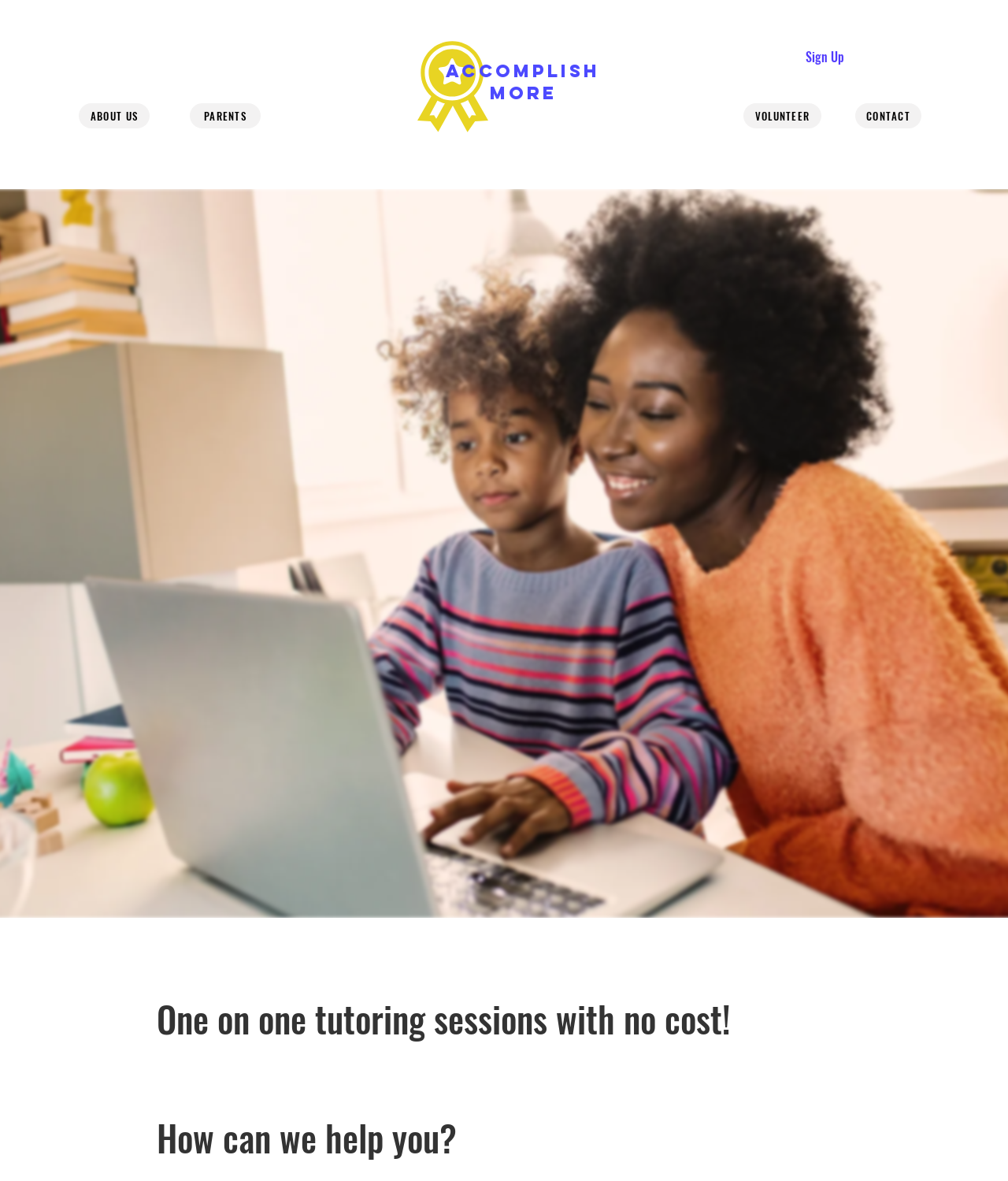Respond with a single word or phrase to the following question: What is the purpose of the organization?

Provide free online tutoring